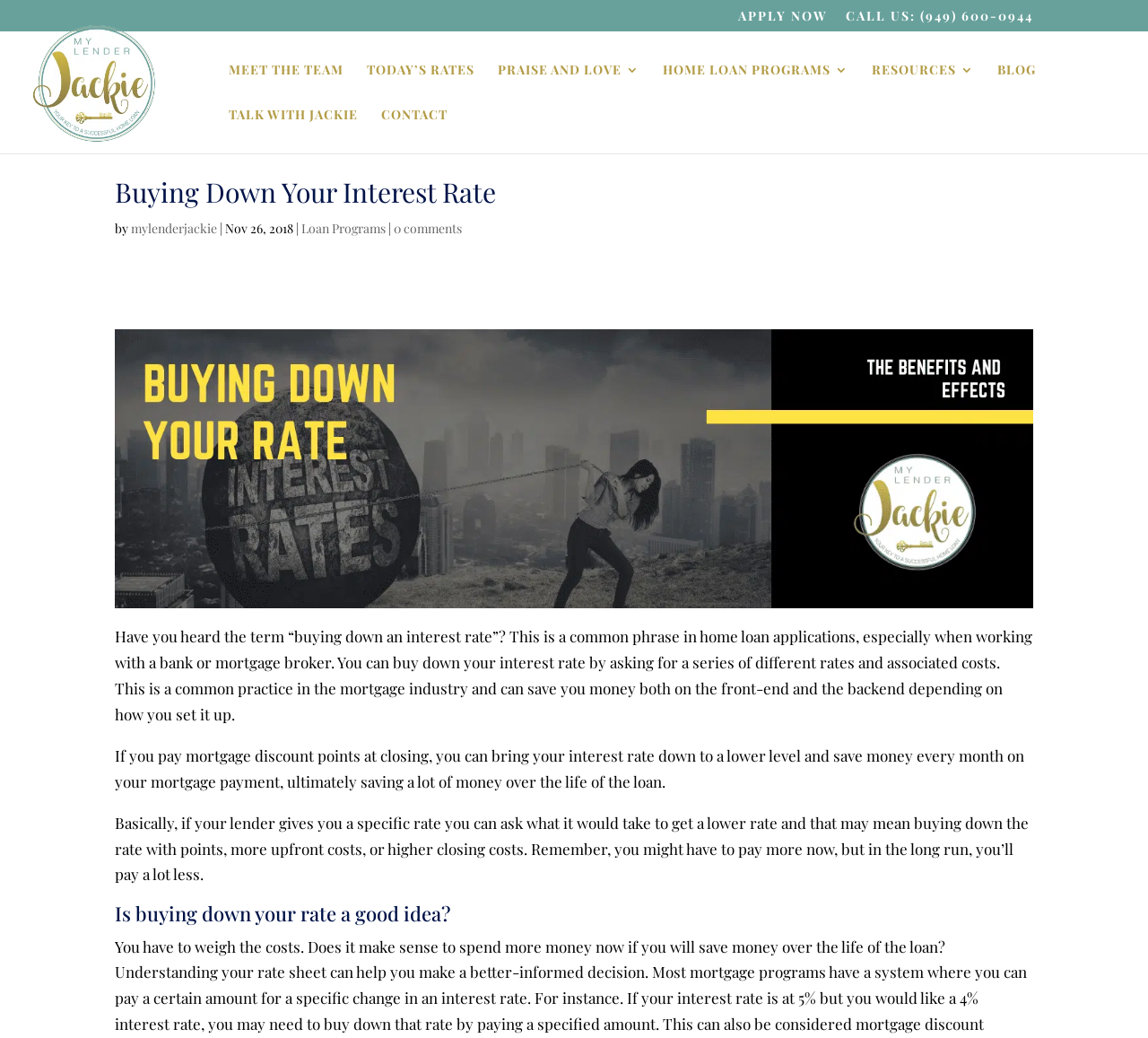Please mark the bounding box coordinates of the area that should be clicked to carry out the instruction: "Read the blog".

[0.869, 0.061, 0.902, 0.105]